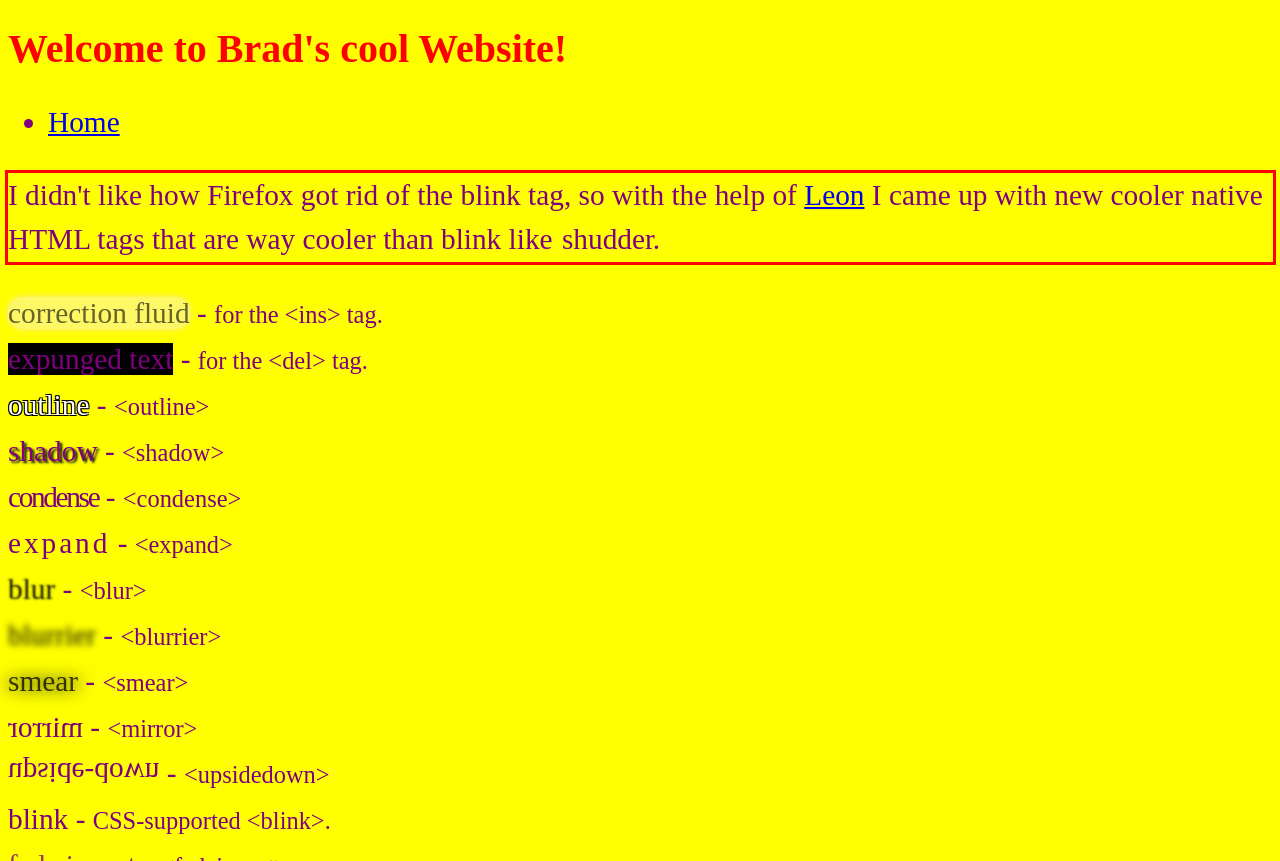Look at the provided screenshot of the webpage and perform OCR on the text within the red bounding box.

I didn't like how Firefox got rid of the blink tag, so with the help of Leon I came up with new cooler native HTML tags that are way cooler than blink like shudder.